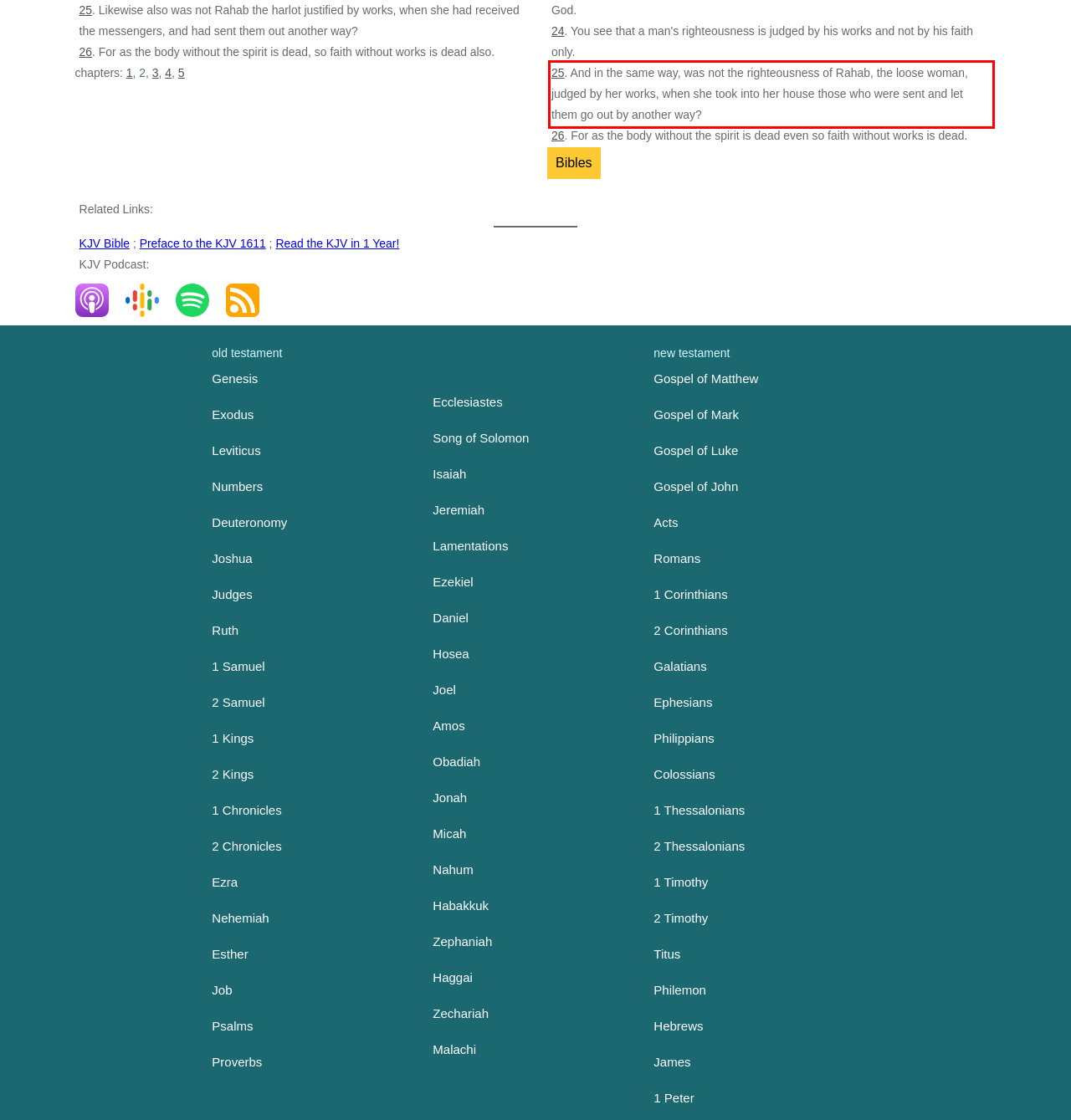You have a screenshot of a webpage with a red bounding box. Identify and extract the text content located inside the red bounding box.

25. And in the same way, was not the righteousness of Rahab, the loose woman, judged by her works, when she took into her house those who were sent and let them go out by another way?